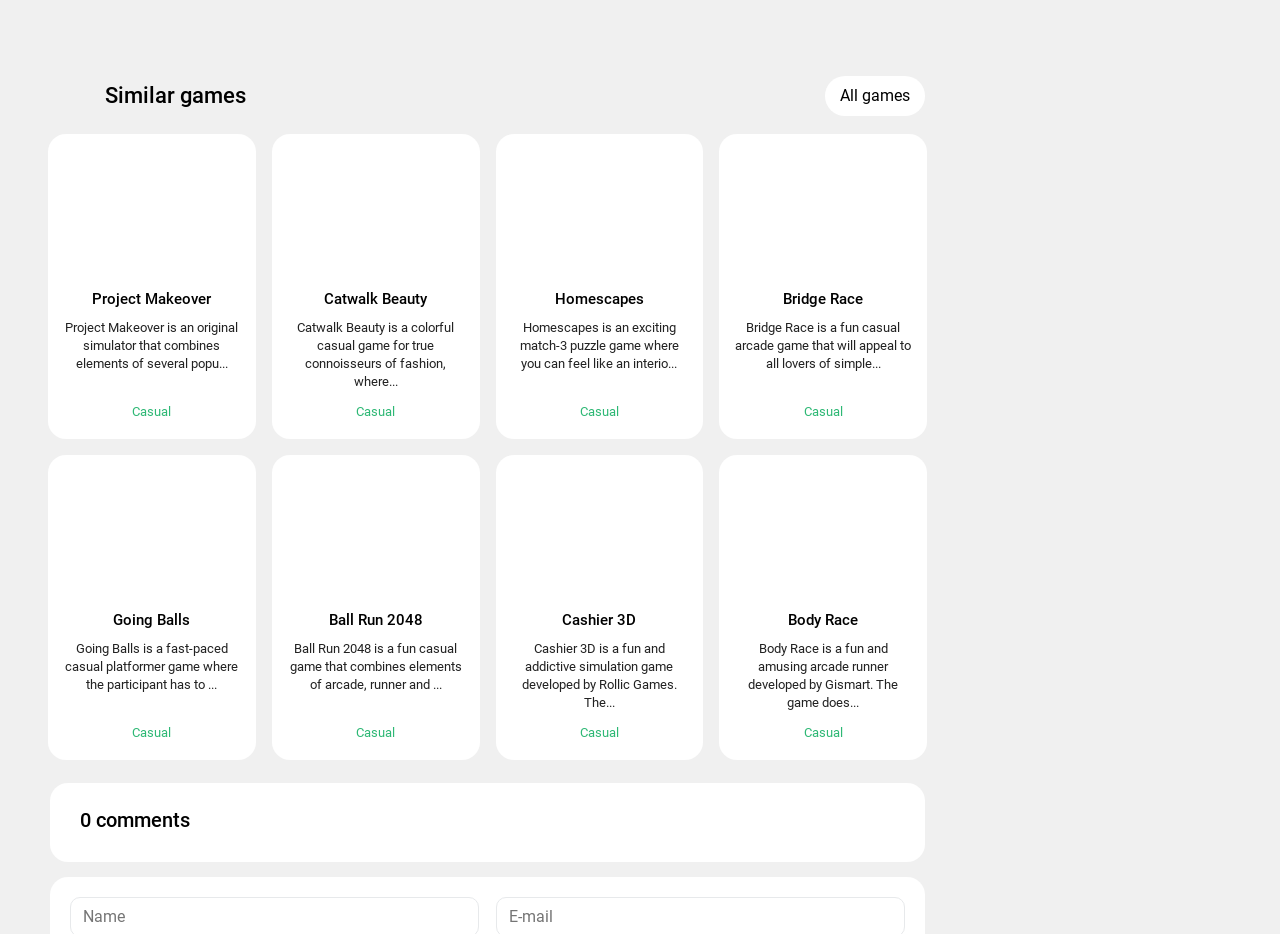Can you specify the bounding box coordinates of the area that needs to be clicked to fulfill the following instruction: "Click on Project Makeover"?

[0.049, 0.165, 0.188, 0.293]